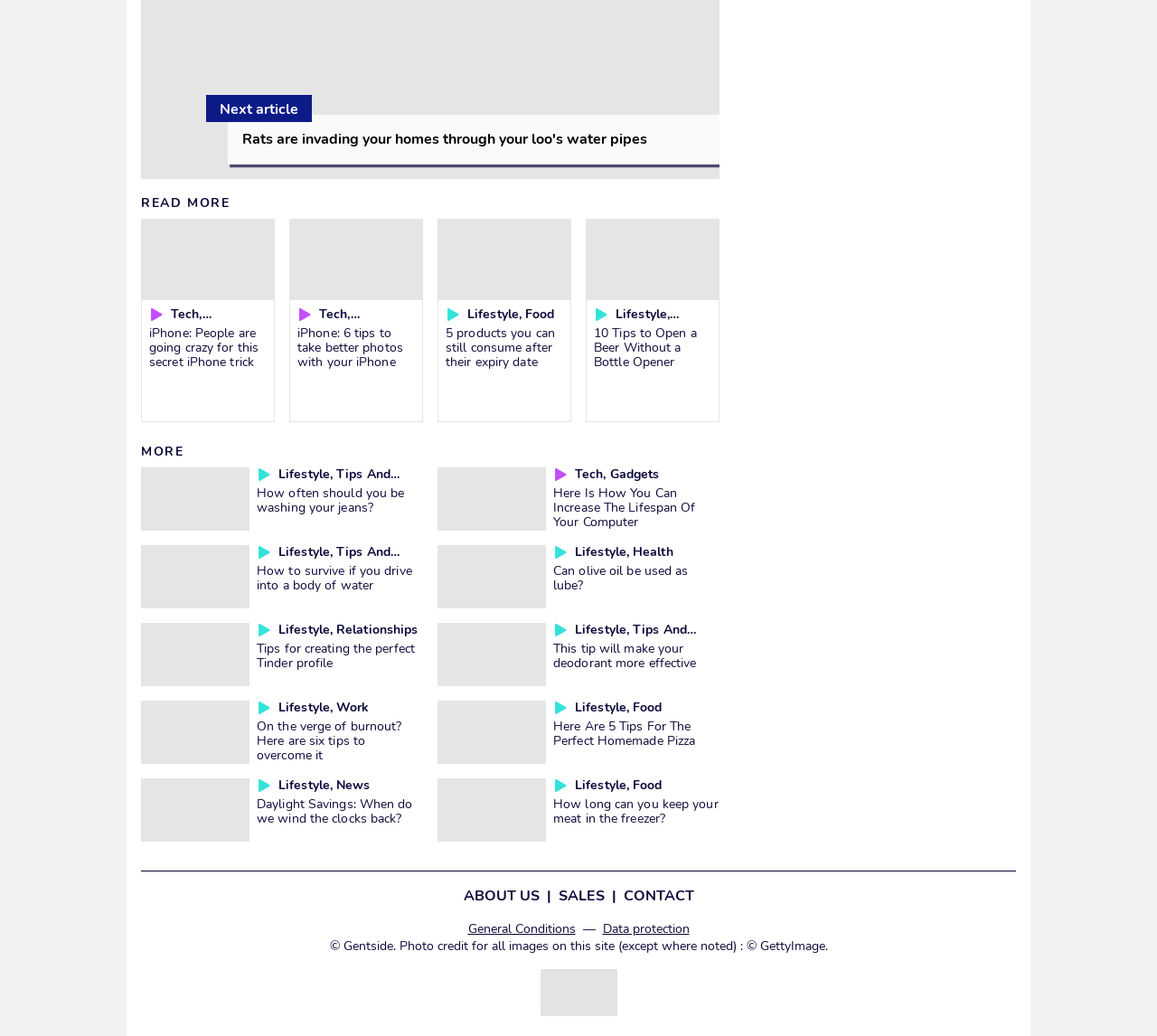What is the purpose of the link 'ABOUT US'?
Using the image as a reference, give an elaborate response to the question.

The link 'ABOUT US' is likely to direct the user to a page that provides information about the website or organization, such as its mission, history, or team members.